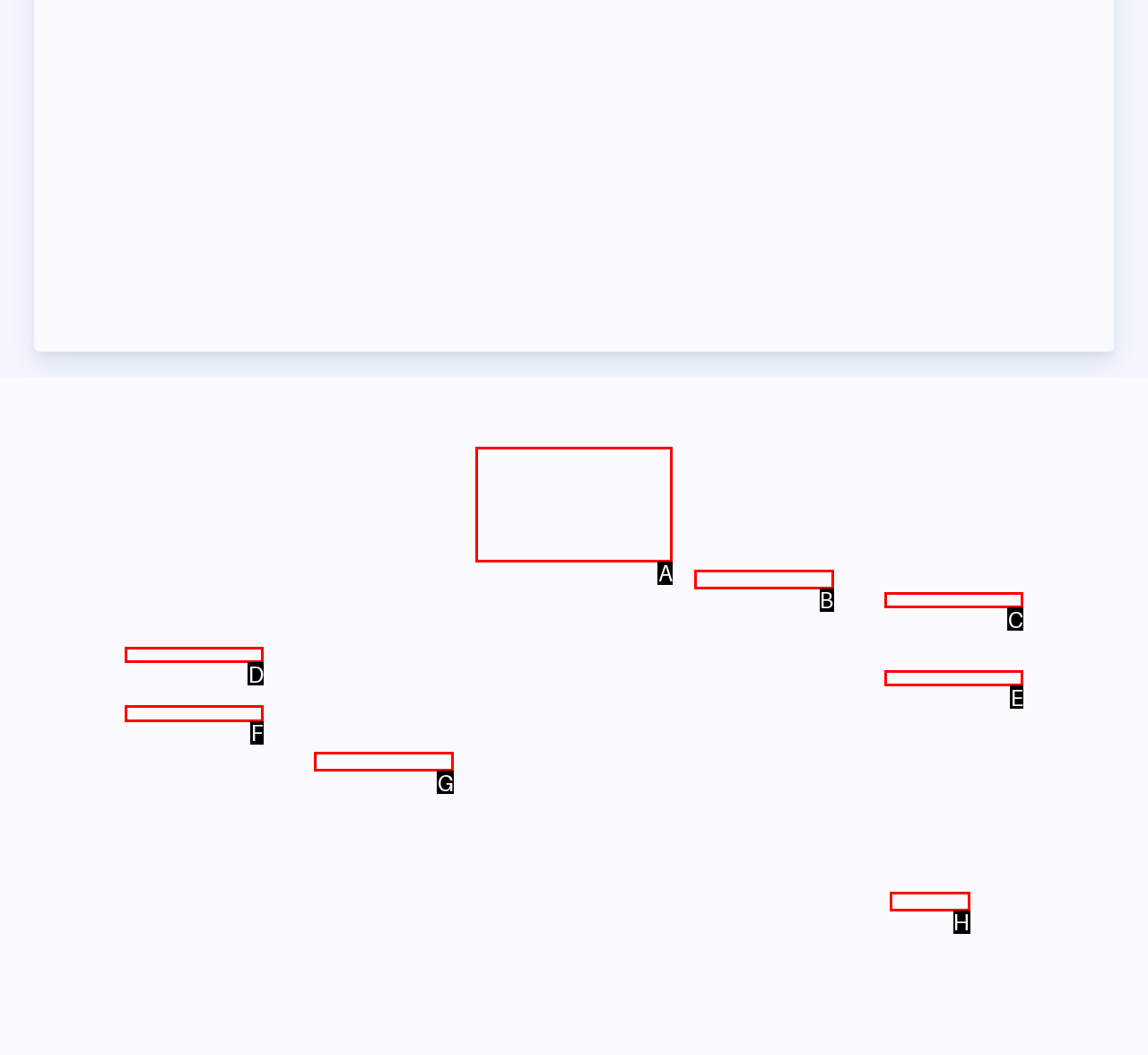Tell me which one HTML element best matches the description: Sick Leave Bank
Answer with the option's letter from the given choices directly.

C